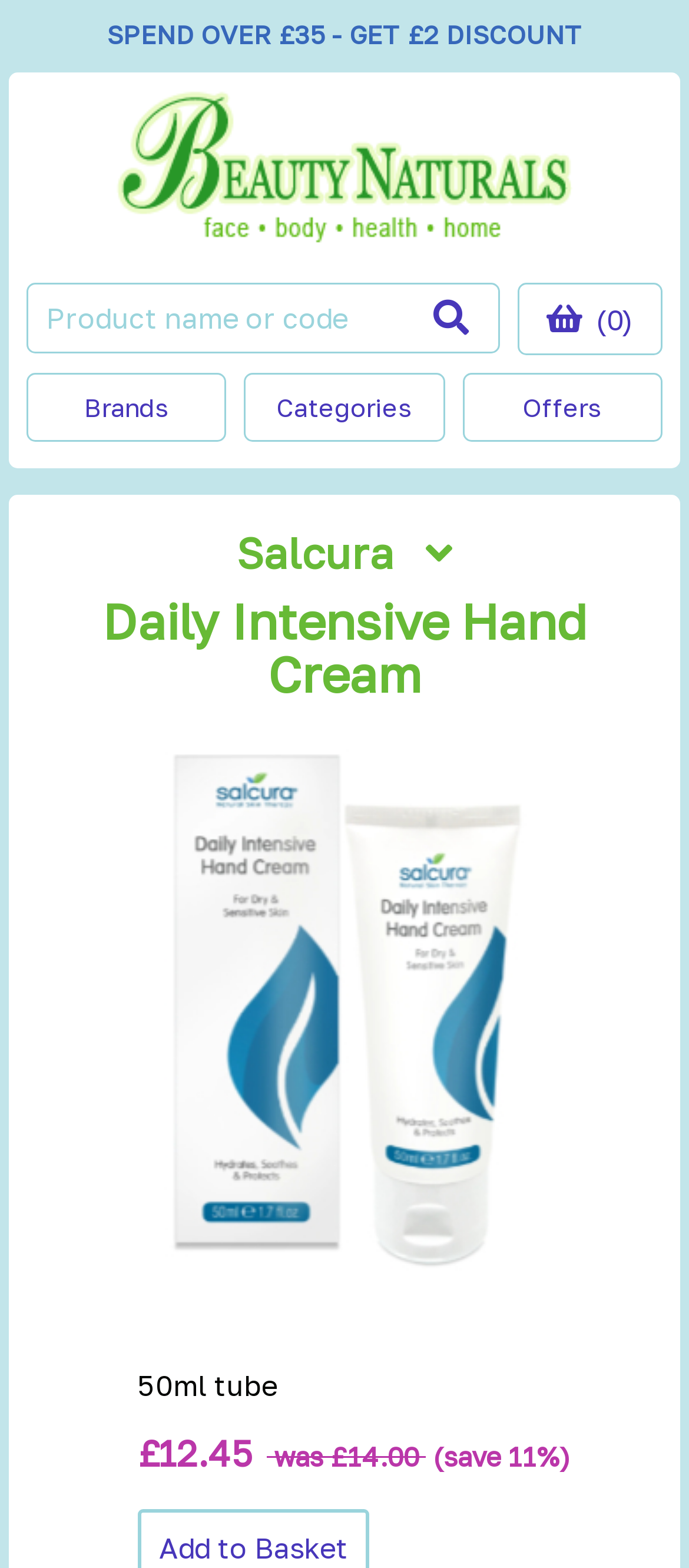Identify the bounding box coordinates of the specific part of the webpage to click to complete this instruction: "Get £2 discount".

[0.026, 0.011, 0.974, 0.034]